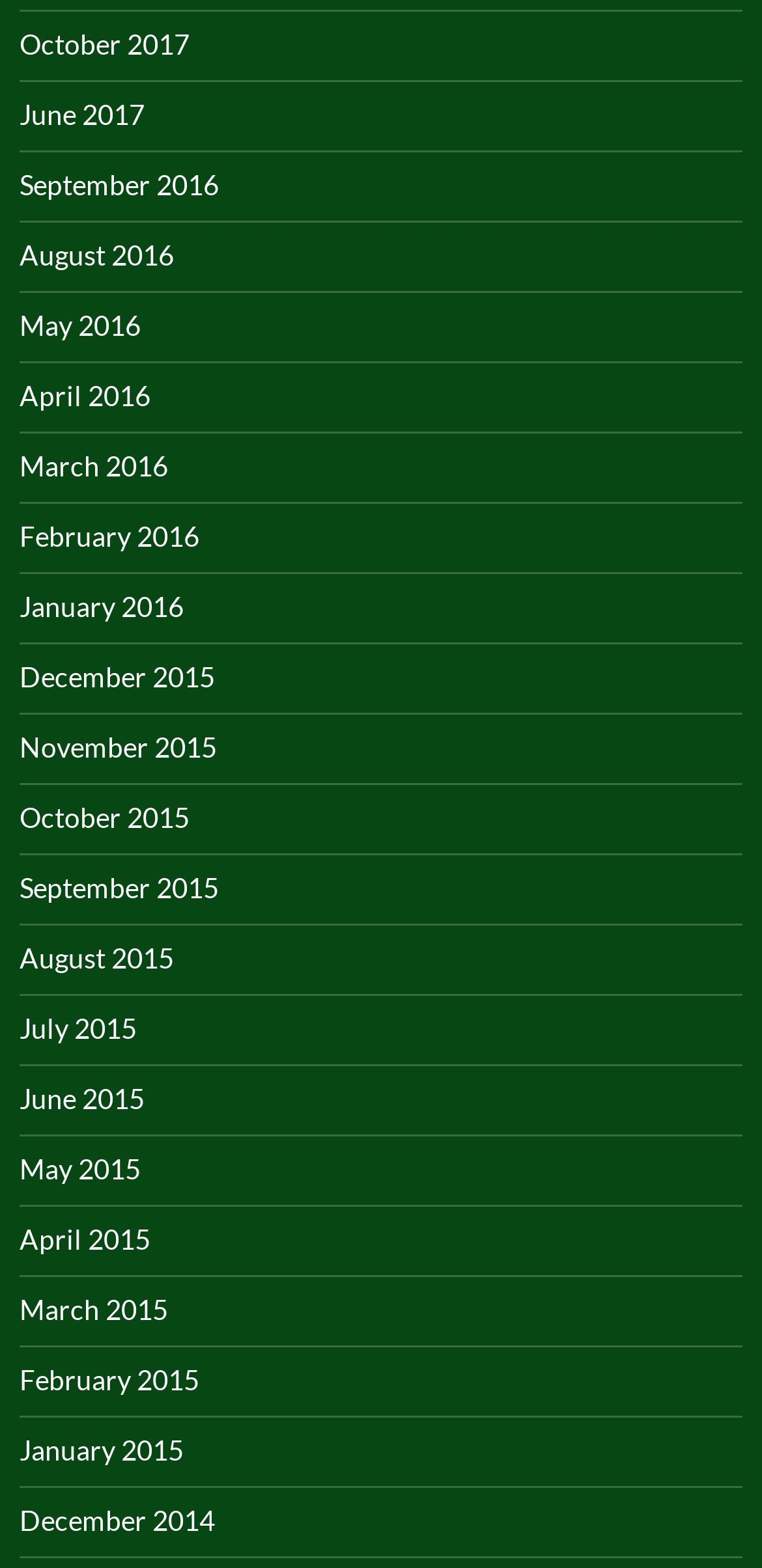Indicate the bounding box coordinates of the element that must be clicked to execute the instruction: "view August 2016". The coordinates should be given as four float numbers between 0 and 1, i.e., [left, top, right, bottom].

[0.026, 0.152, 0.228, 0.173]